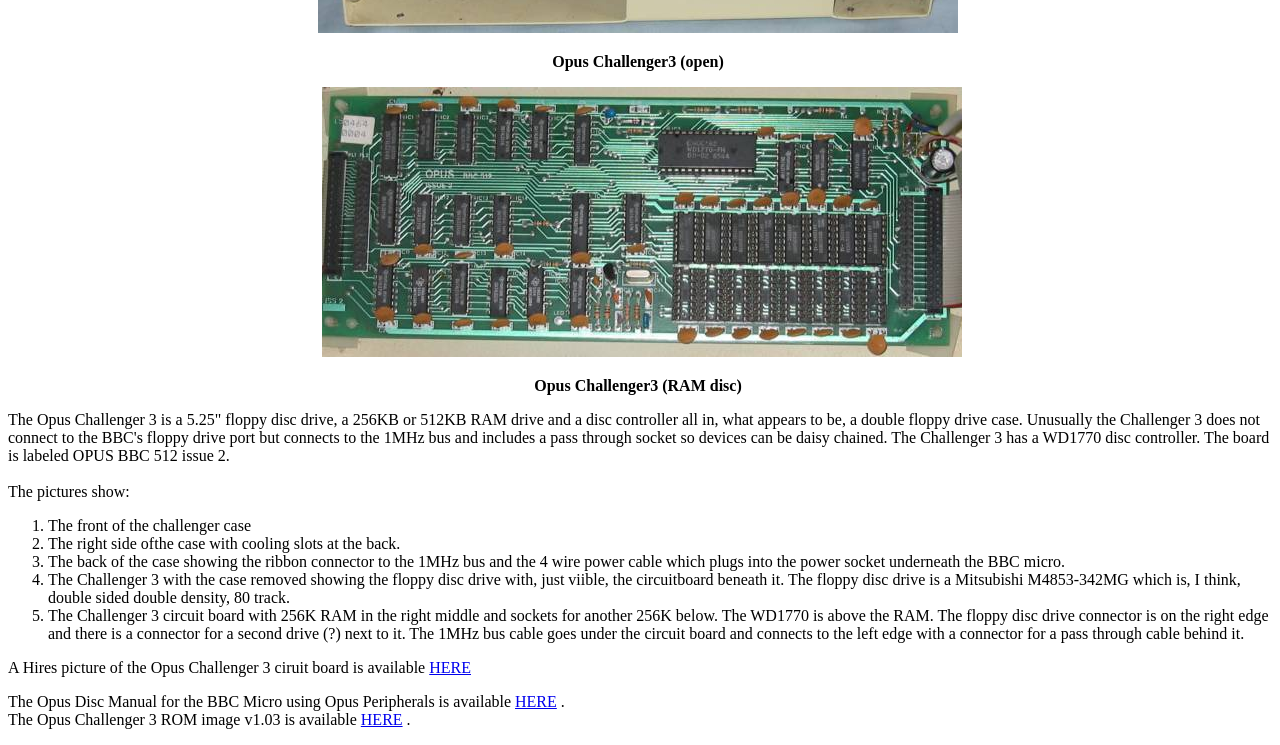What is the purpose of the ribbon connector on the back of the Opus Challenger 3 case?
Look at the image and answer the question using a single word or phrase.

To connect to the 1MHz bus